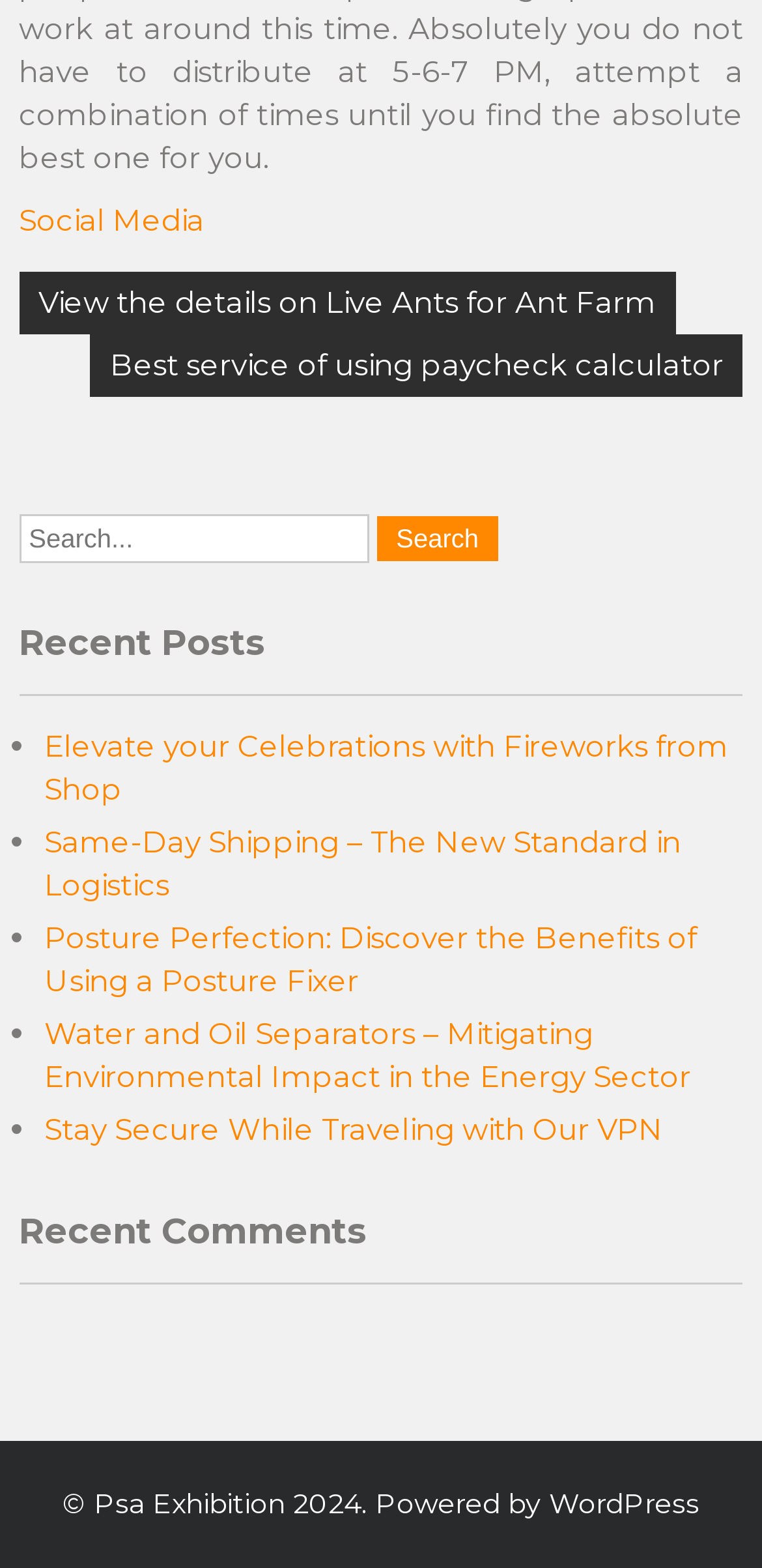Could you provide the bounding box coordinates for the portion of the screen to click to complete this instruction: "Read the post about Posture Perfection"?

[0.058, 0.586, 0.915, 0.637]